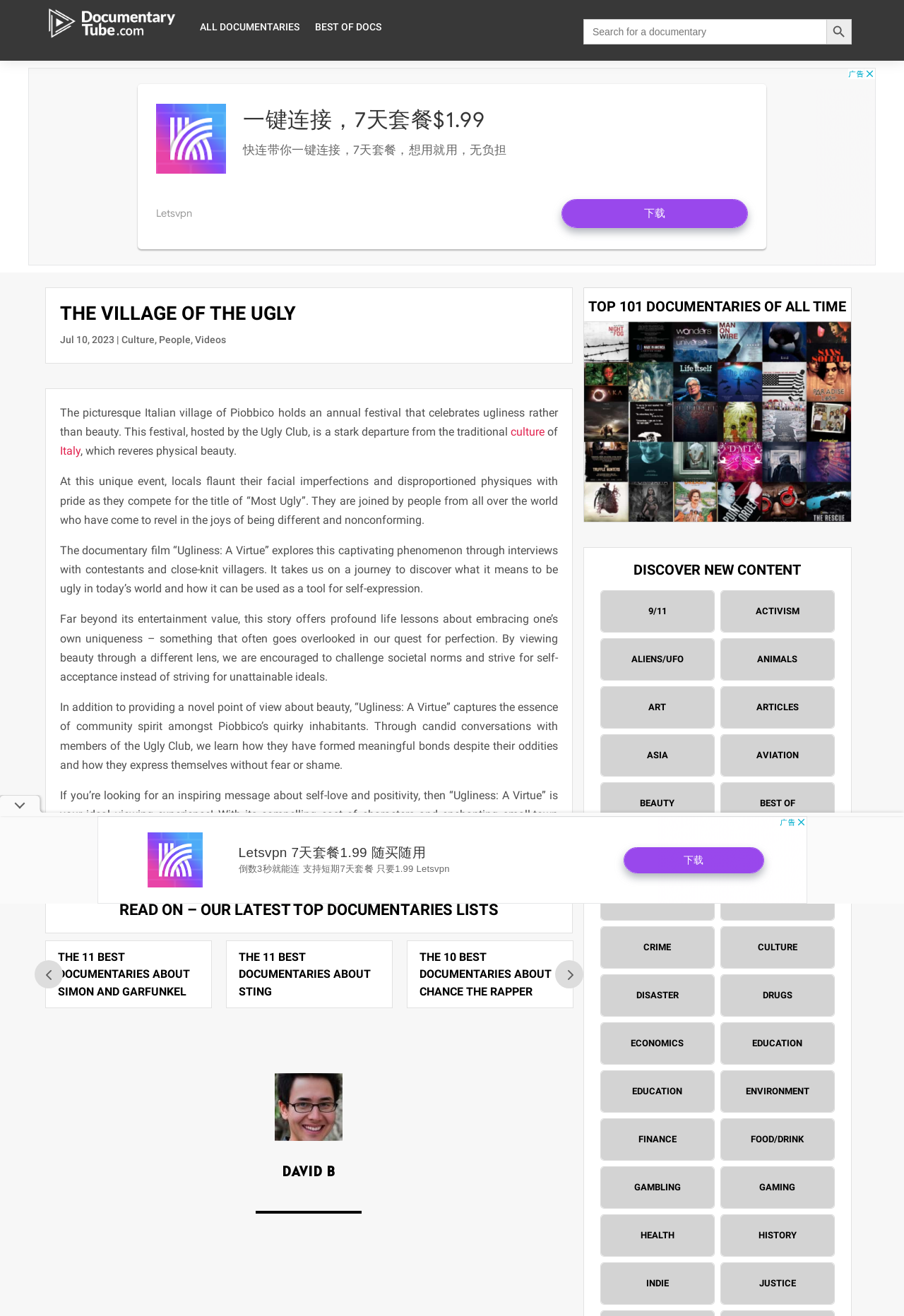Bounding box coordinates are given in the format (top-left x, top-left y, bottom-right x, bottom-right y). All values should be floating point numbers between 0 and 1. Provide the bounding box coordinate for the UI element described as: Best Of

[0.798, 0.595, 0.923, 0.626]